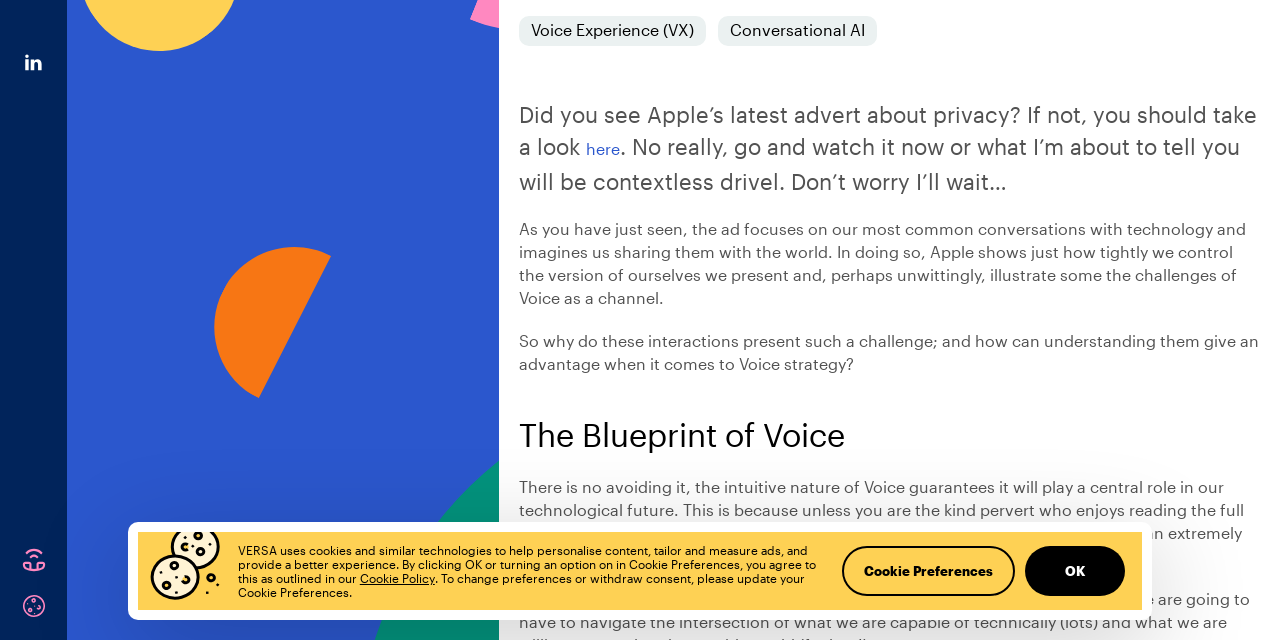Based on the element description Advanced search, identify the bounding box coordinates for the UI element. The coordinates should be in the format (top-left x, top-left y, bottom-right x, bottom-right y) and within the 0 to 1 range.

None